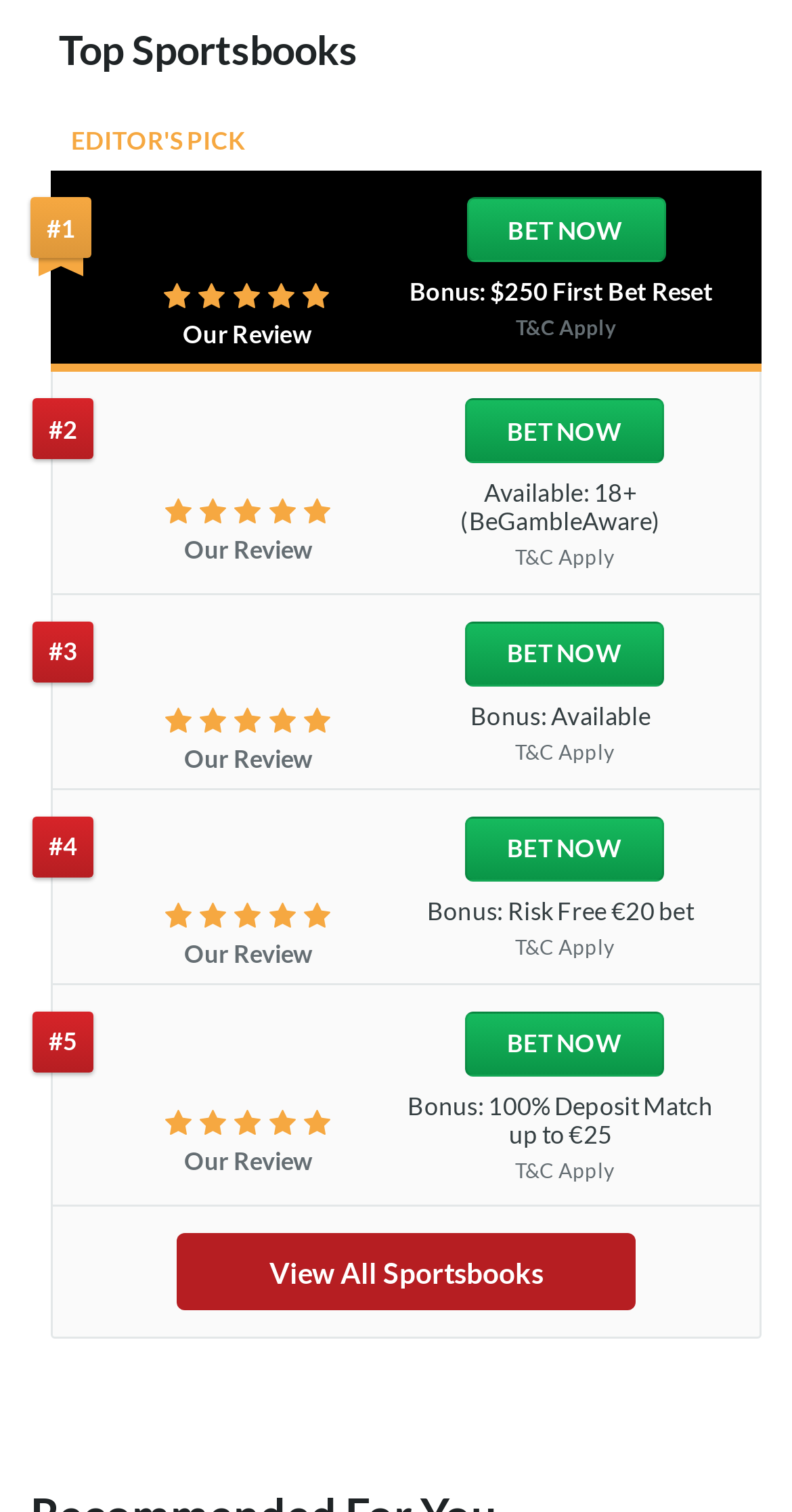What is the action for the 'View All Sportsbooks' link?
Please look at the screenshot and answer in one word or a short phrase.

View All Sportsbooks